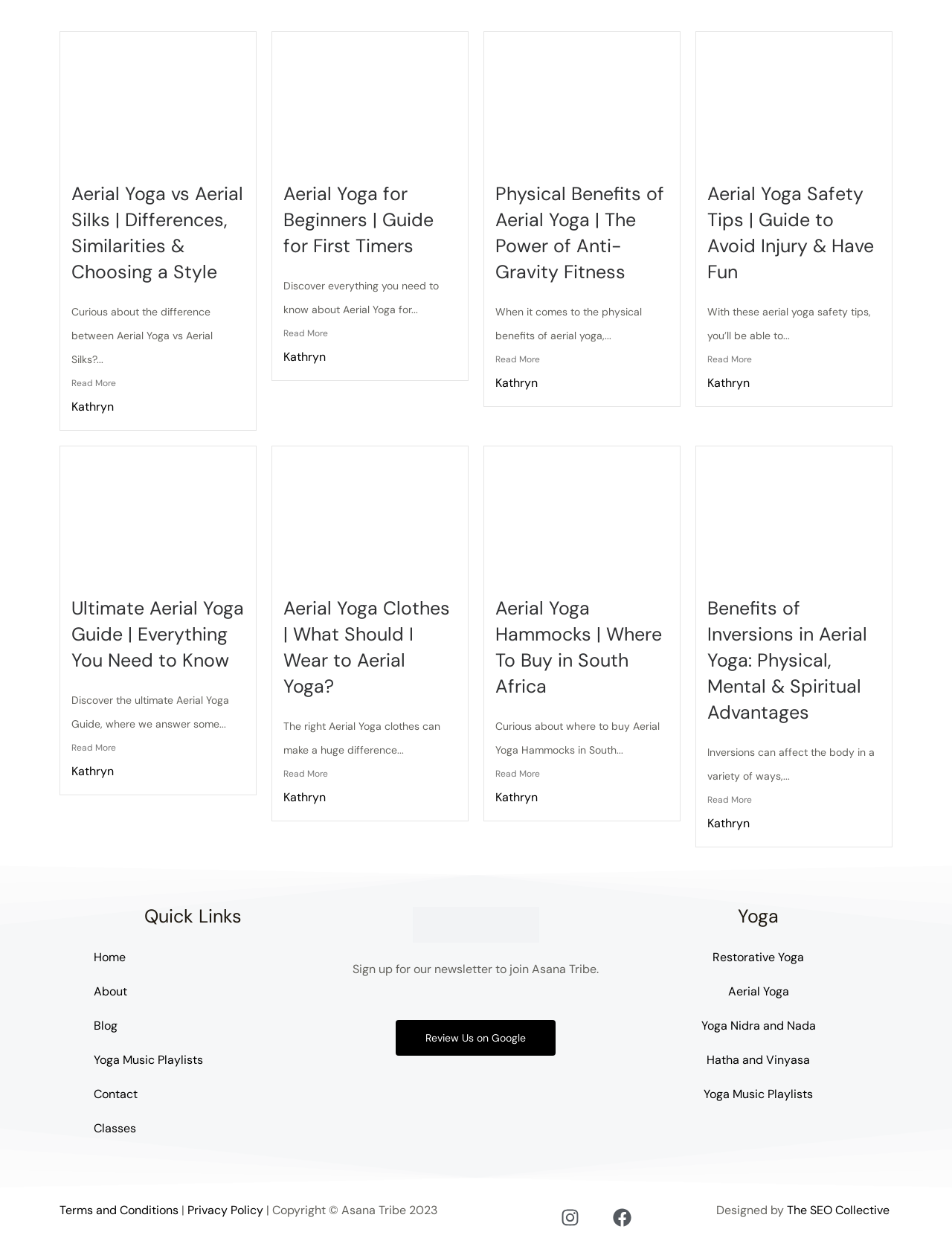Pinpoint the bounding box coordinates of the clickable element to carry out the following instruction: "Click on 'Home'."

[0.062, 0.762, 0.344, 0.789]